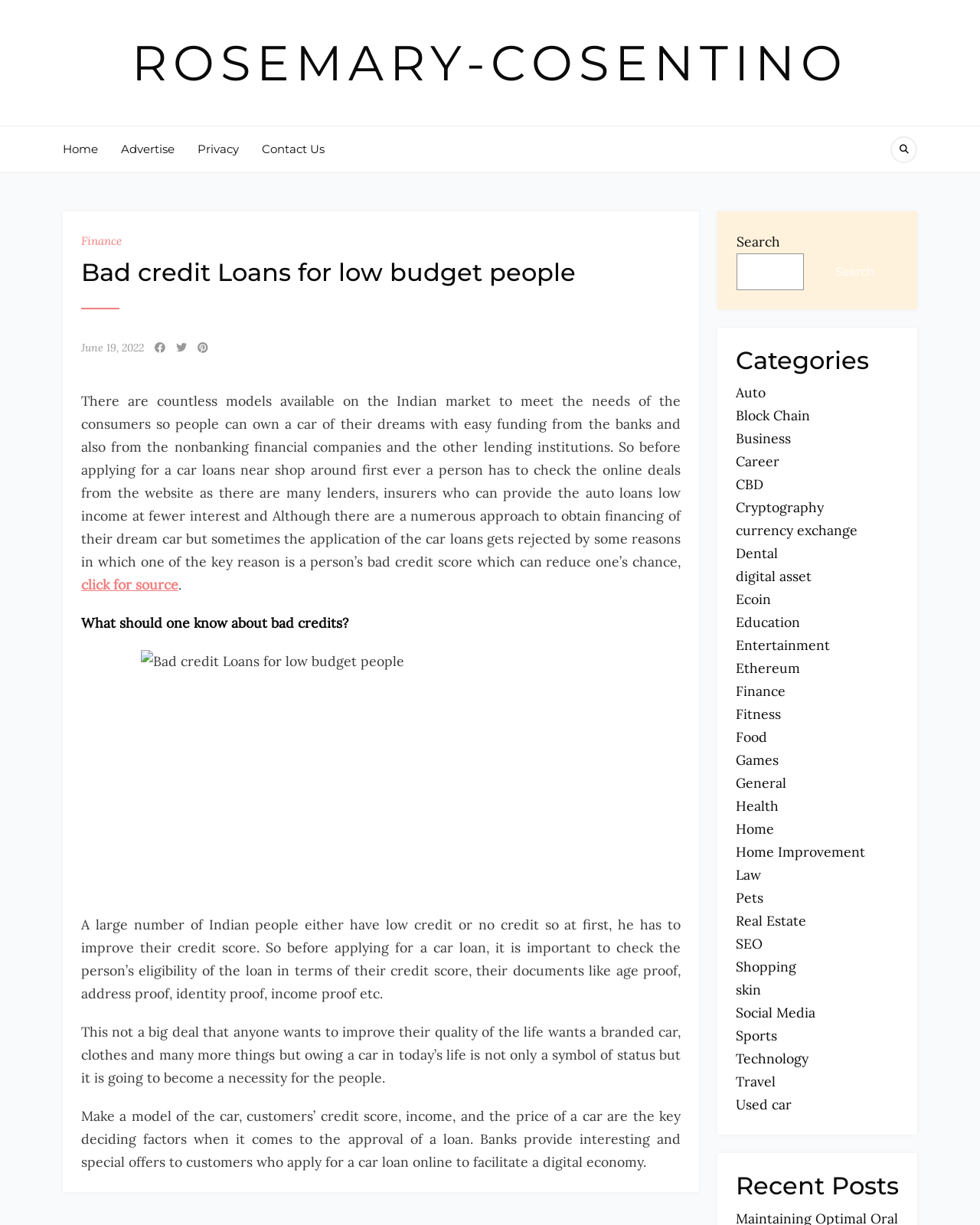Please locate the bounding box coordinates for the element that should be clicked to achieve the following instruction: "Click on the 'Home' link". Ensure the coordinates are given as four float numbers between 0 and 1, i.e., [left, top, right, bottom].

[0.064, 0.103, 0.1, 0.141]